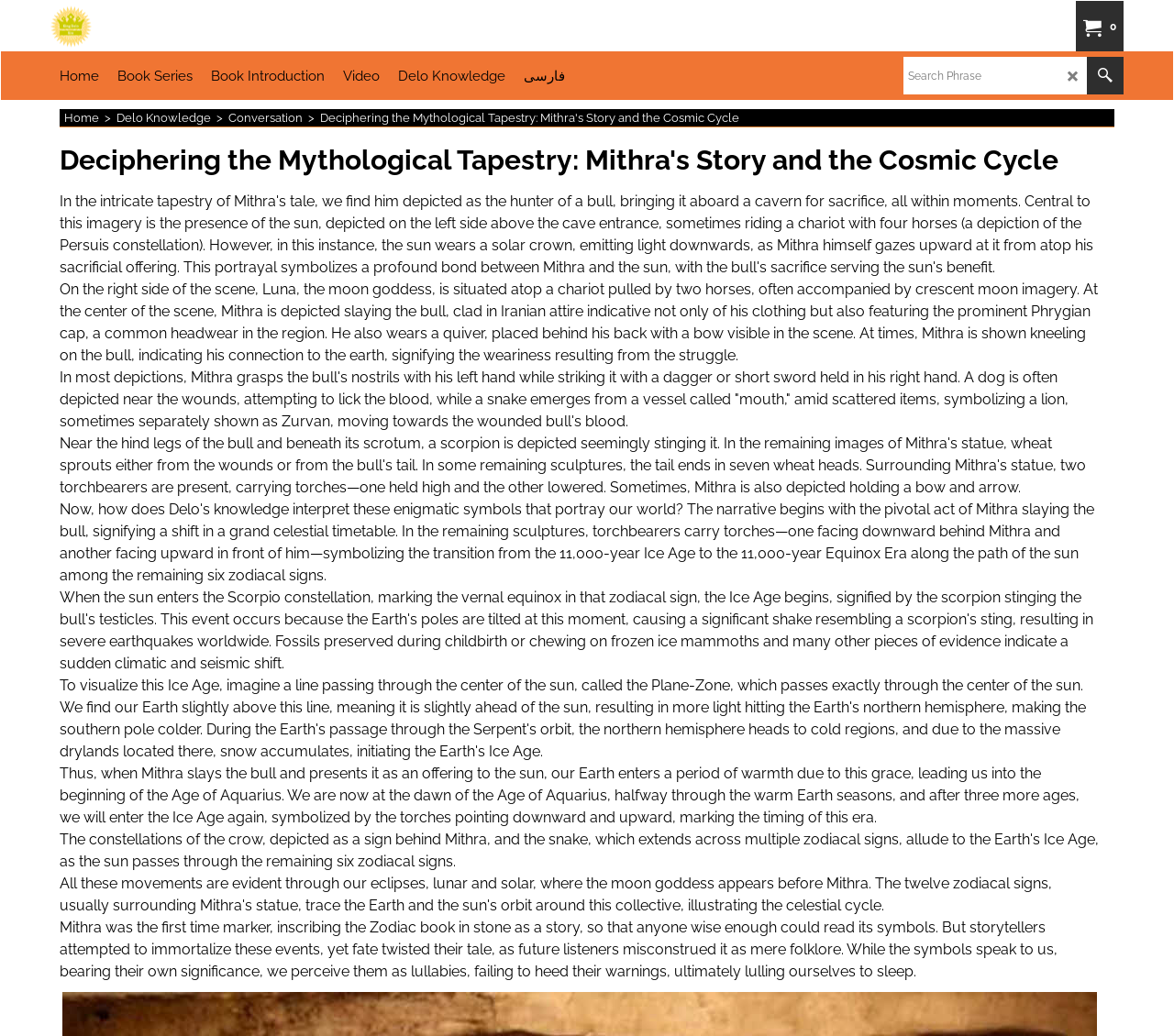Locate the bounding box of the UI element described by: "Delo Knowledge >" in the given webpage screenshot.

[0.099, 0.107, 0.195, 0.12]